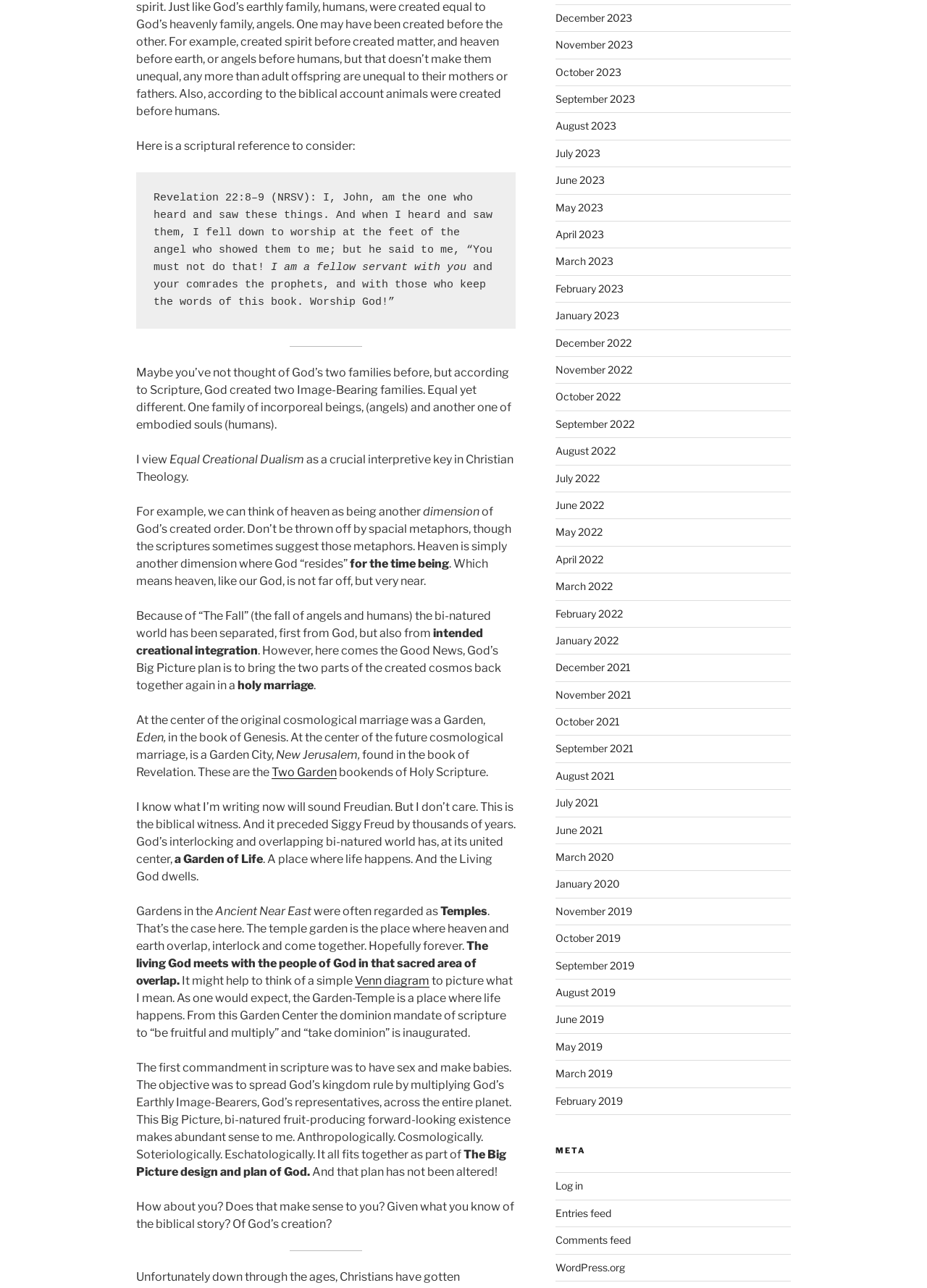What is the concept described as a crucial interpretive key in Christian Theology?
Based on the visual information, provide a detailed and comprehensive answer.

The text explains that Equal Creational Dualism is viewed as a crucial interpretive key in Christian Theology, which is a concept that helps understand the biblical witness.